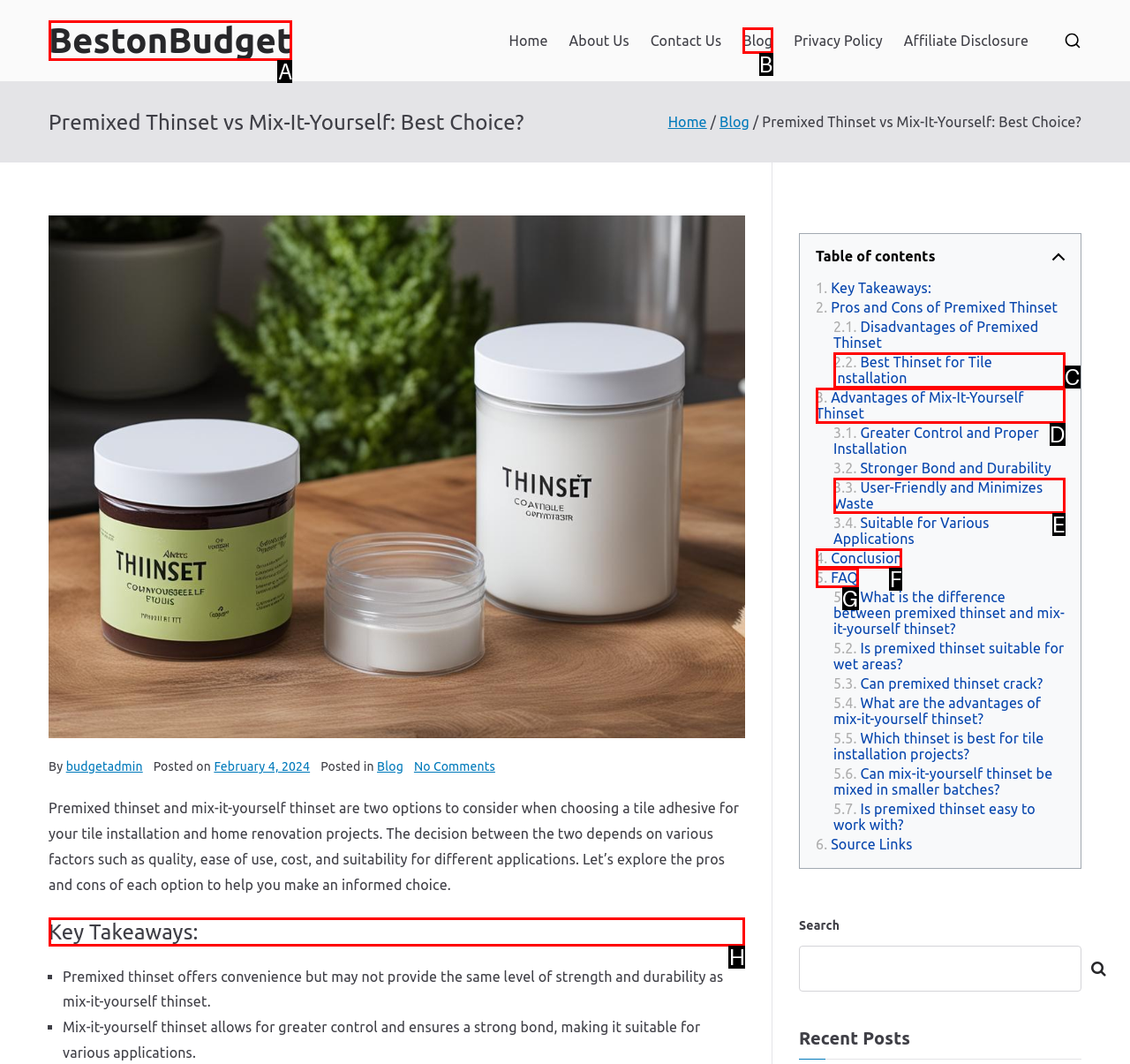Tell me which one HTML element I should click to complete the following instruction: Read the 'Key Takeaways'
Answer with the option's letter from the given choices directly.

H